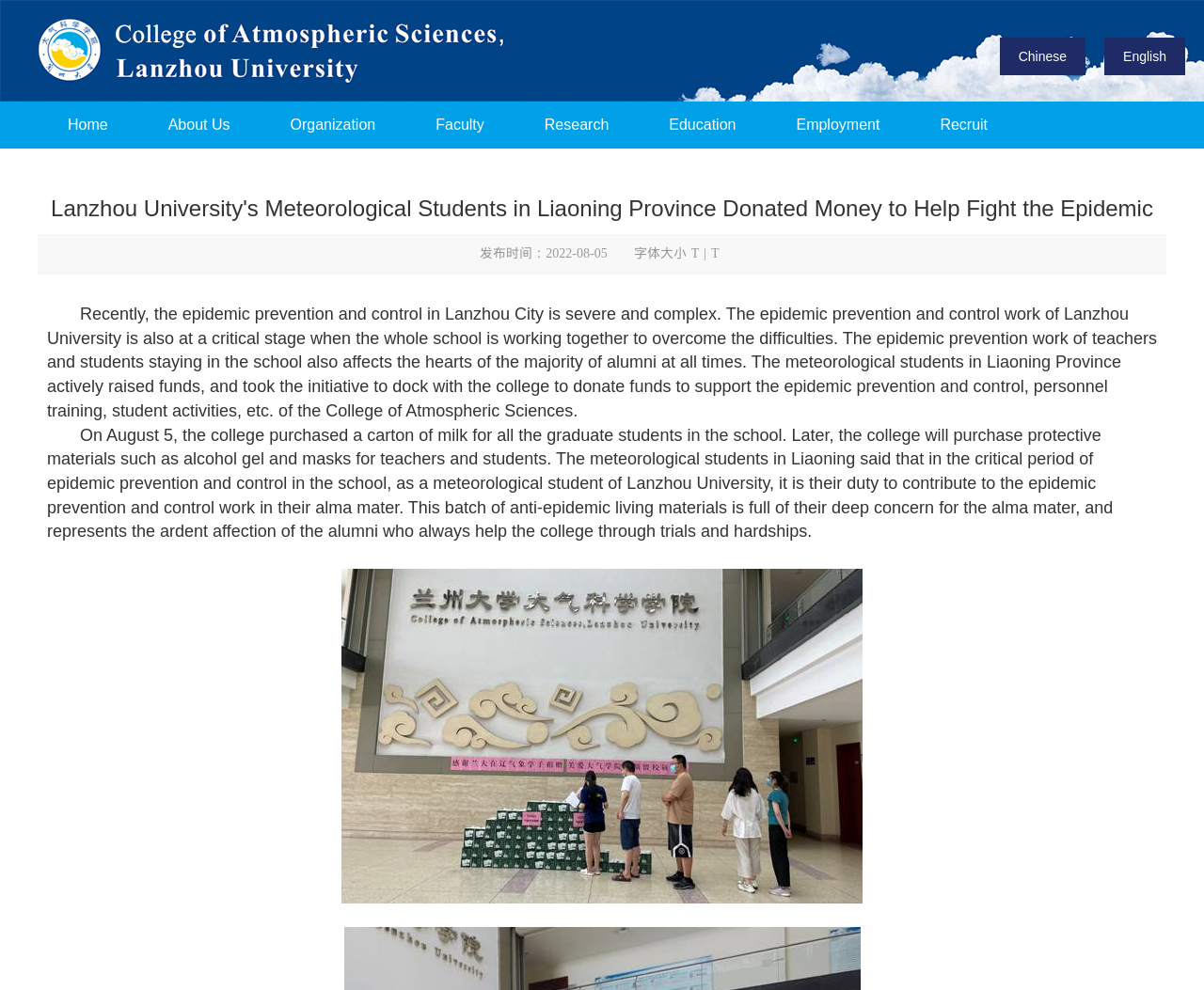What language options are available on this webpage? Based on the image, give a response in one word or a short phrase.

Chinese and English